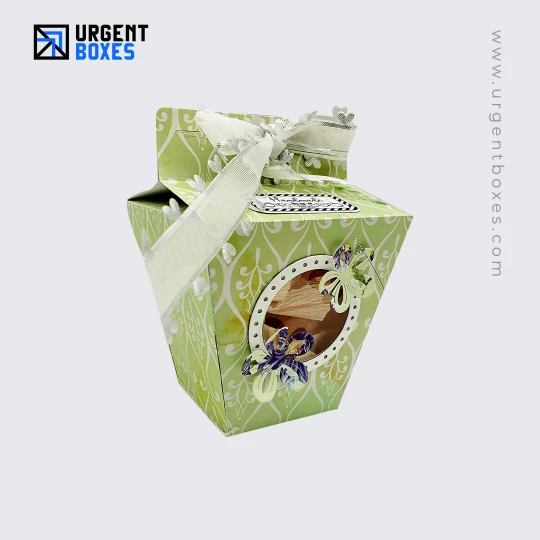Where is the logo of 'Urgent Boxes' located?
By examining the image, provide a one-word or phrase answer.

Top left corner